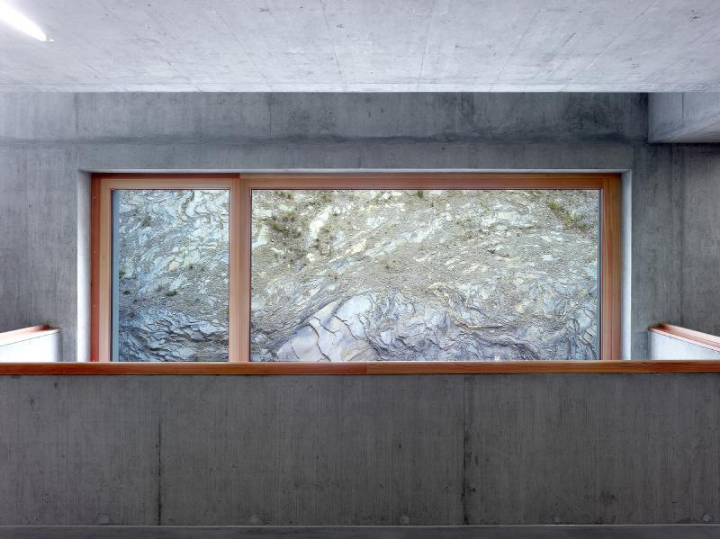What is the natural landscape characterized by?
Using the image, provide a detailed and thorough answer to the question.

The caption describes the natural landscape as having 'intricate patterns and textures of rock and earth', suggesting that the landscape is composed of complex geological formations and earthy features.